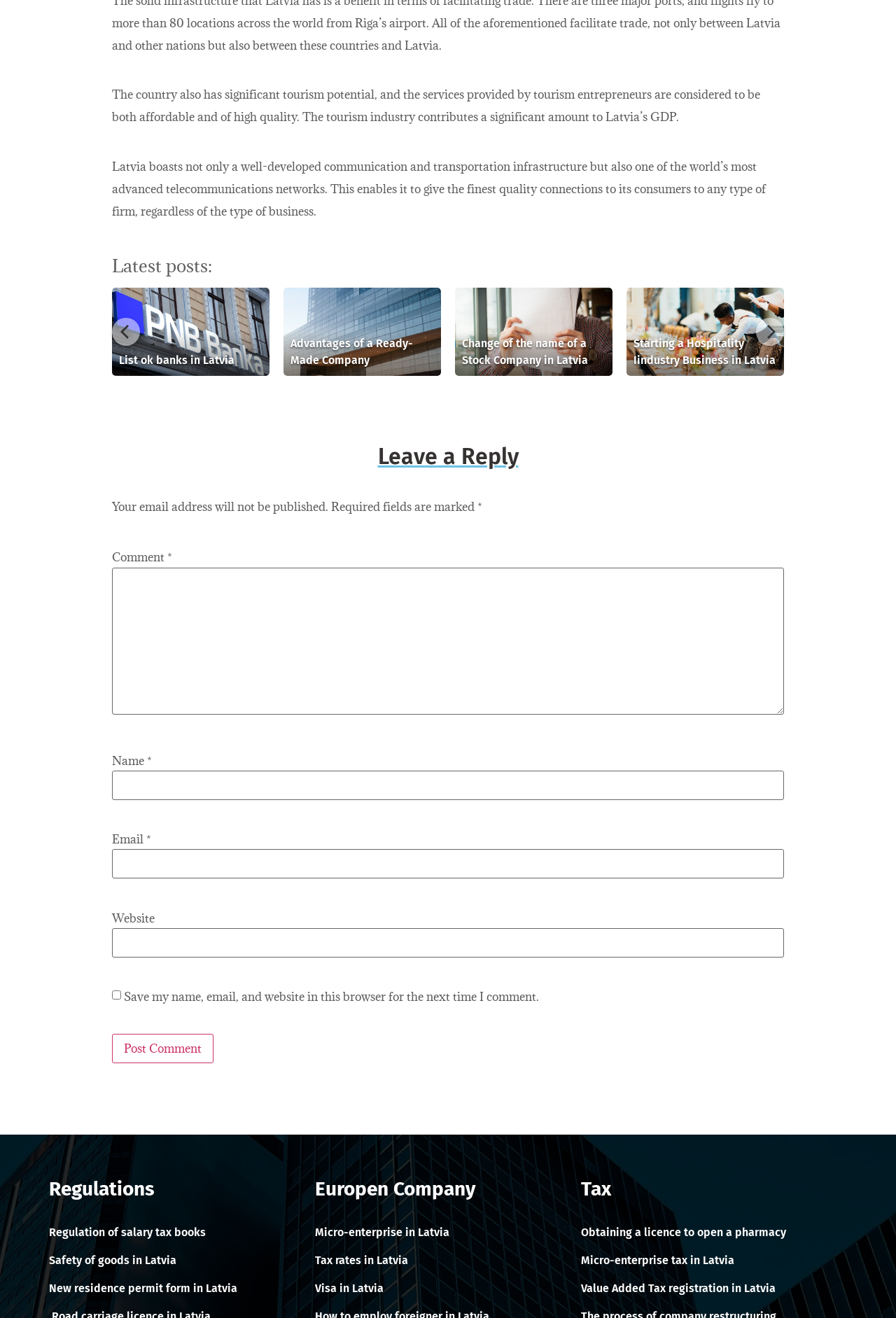Respond with a single word or phrase to the following question:
What is the topic of the latest posts?

List of banks in Latvia